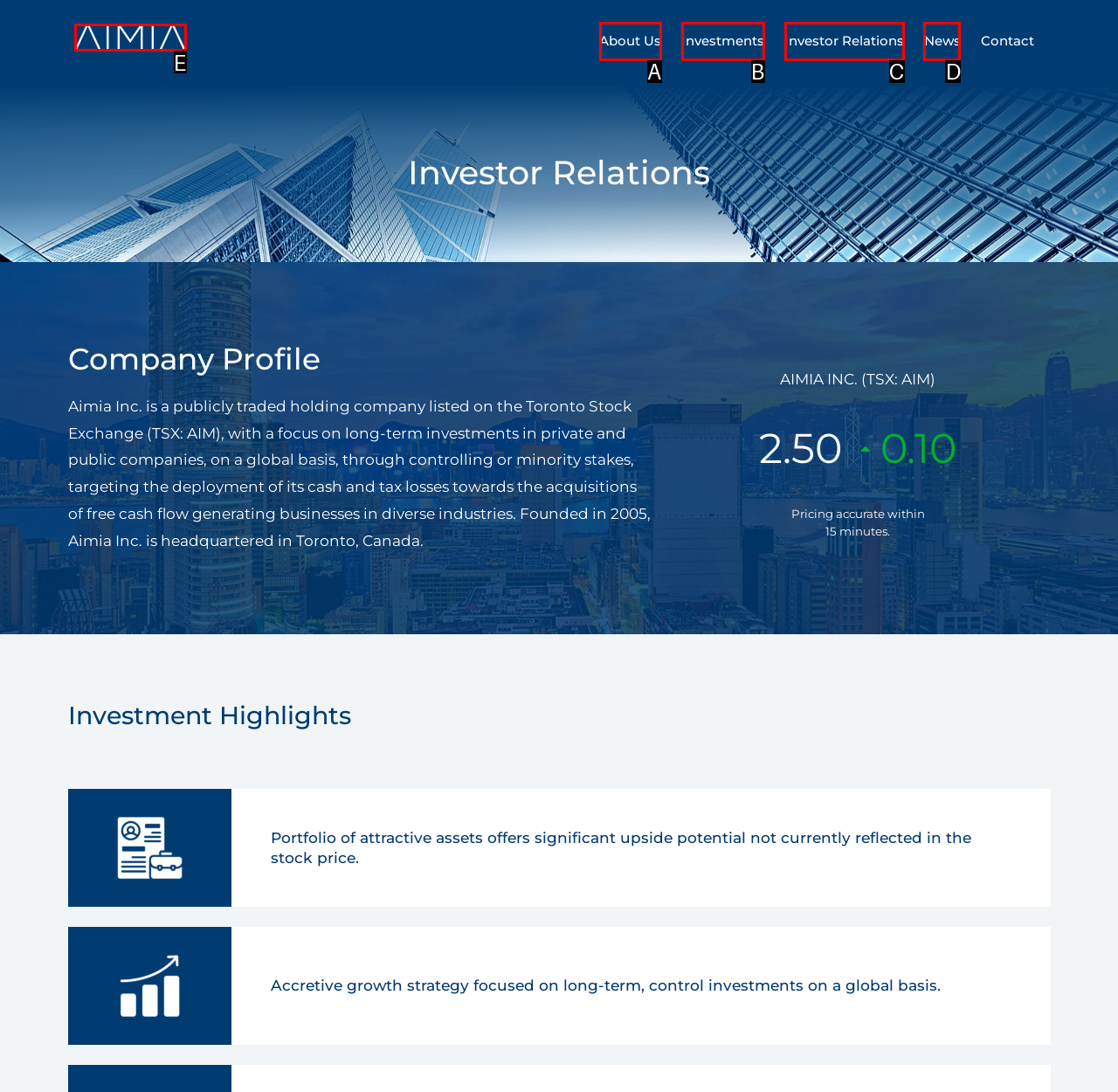Which lettered UI element aligns with this description: About Us
Provide your answer using the letter from the available choices.

A